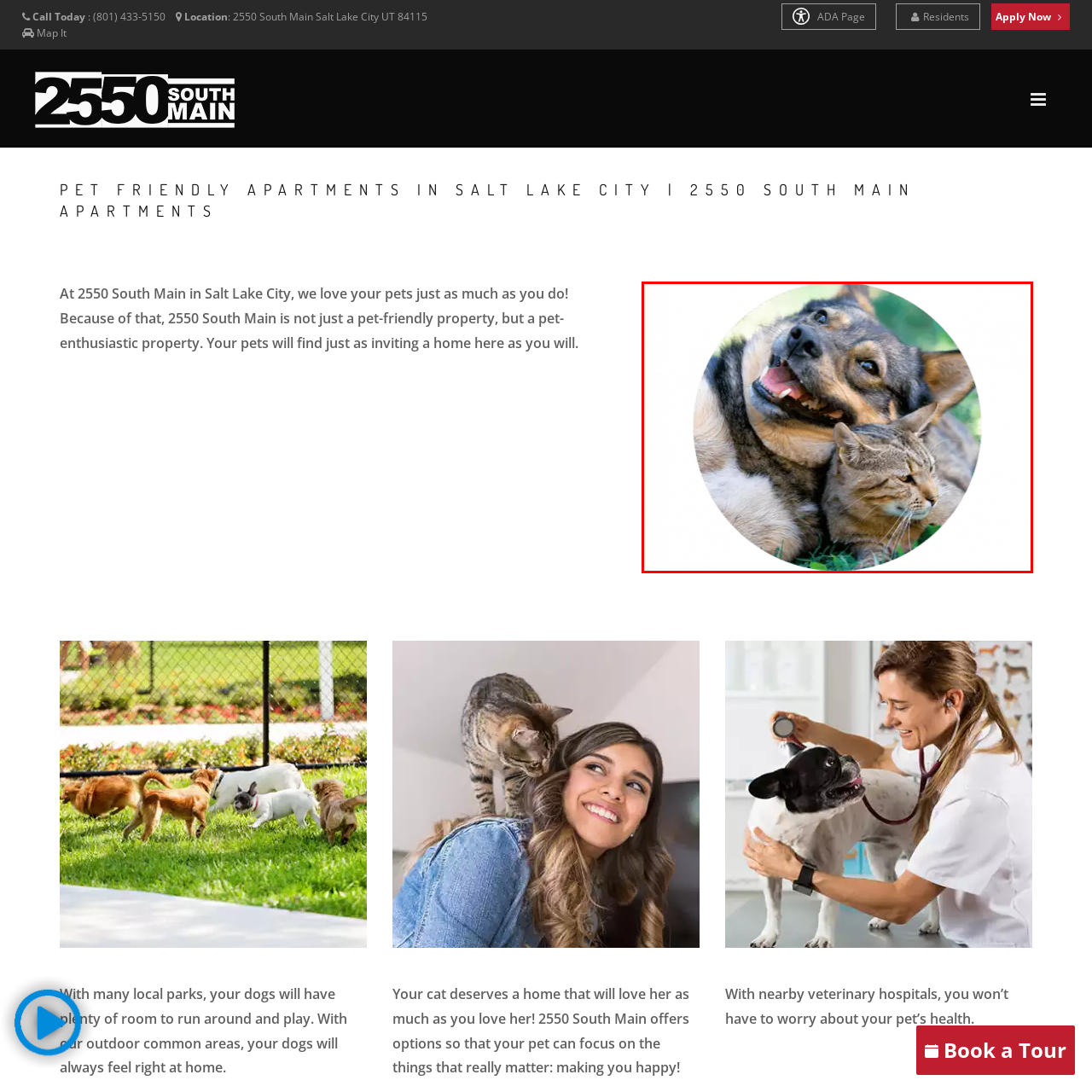What is the cat's demeanor in the image?
Analyze the image within the red bounding box and respond to the question with a detailed answer derived from the visual content.

The cat's demeanor in the image is described as calm, which complements the dog's exuberance, showcasing a harmonious bond between the two companion animals.